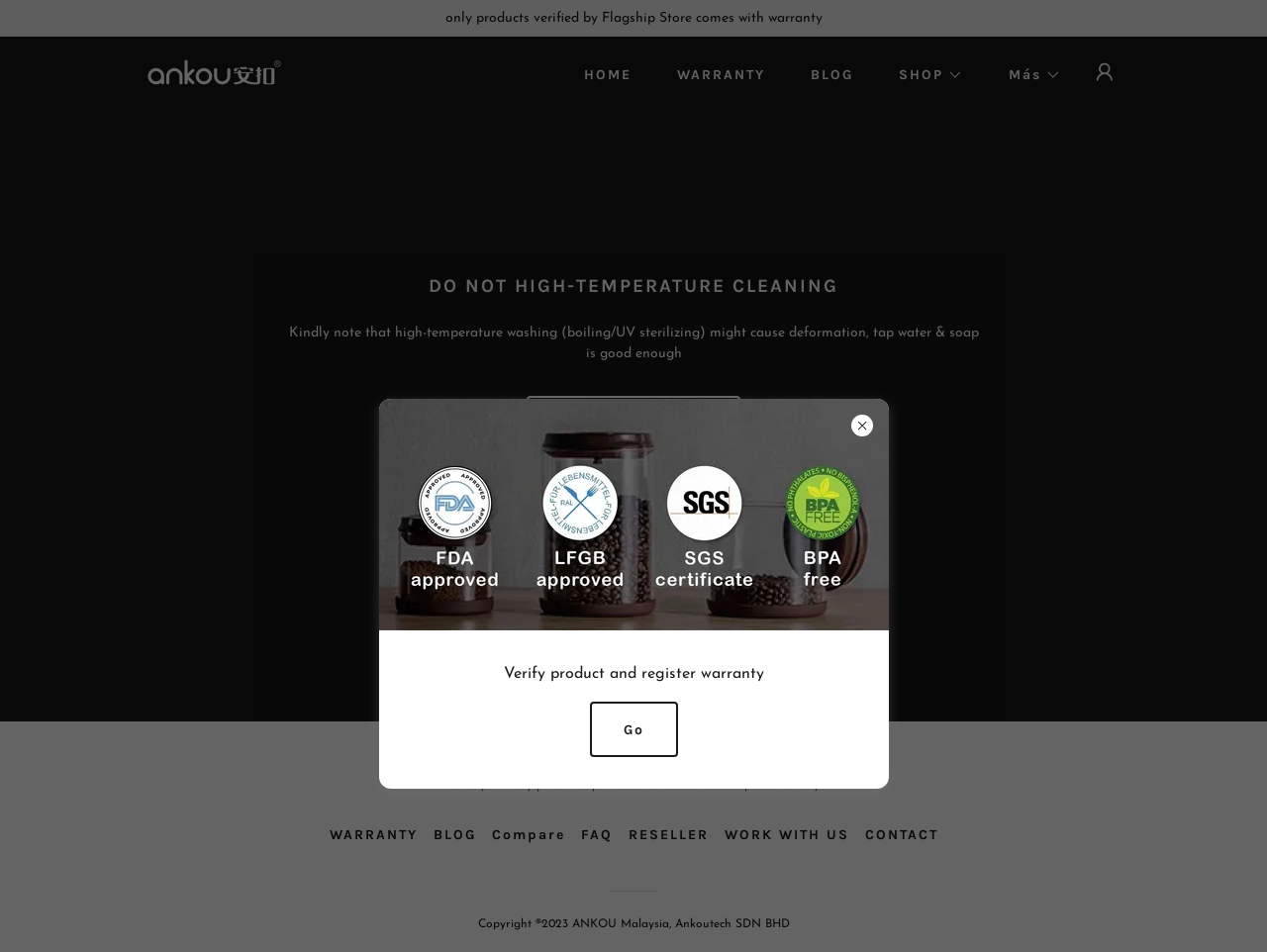Please find the bounding box for the UI component described as follows: "BLOG".

[0.624, 0.06, 0.678, 0.097]